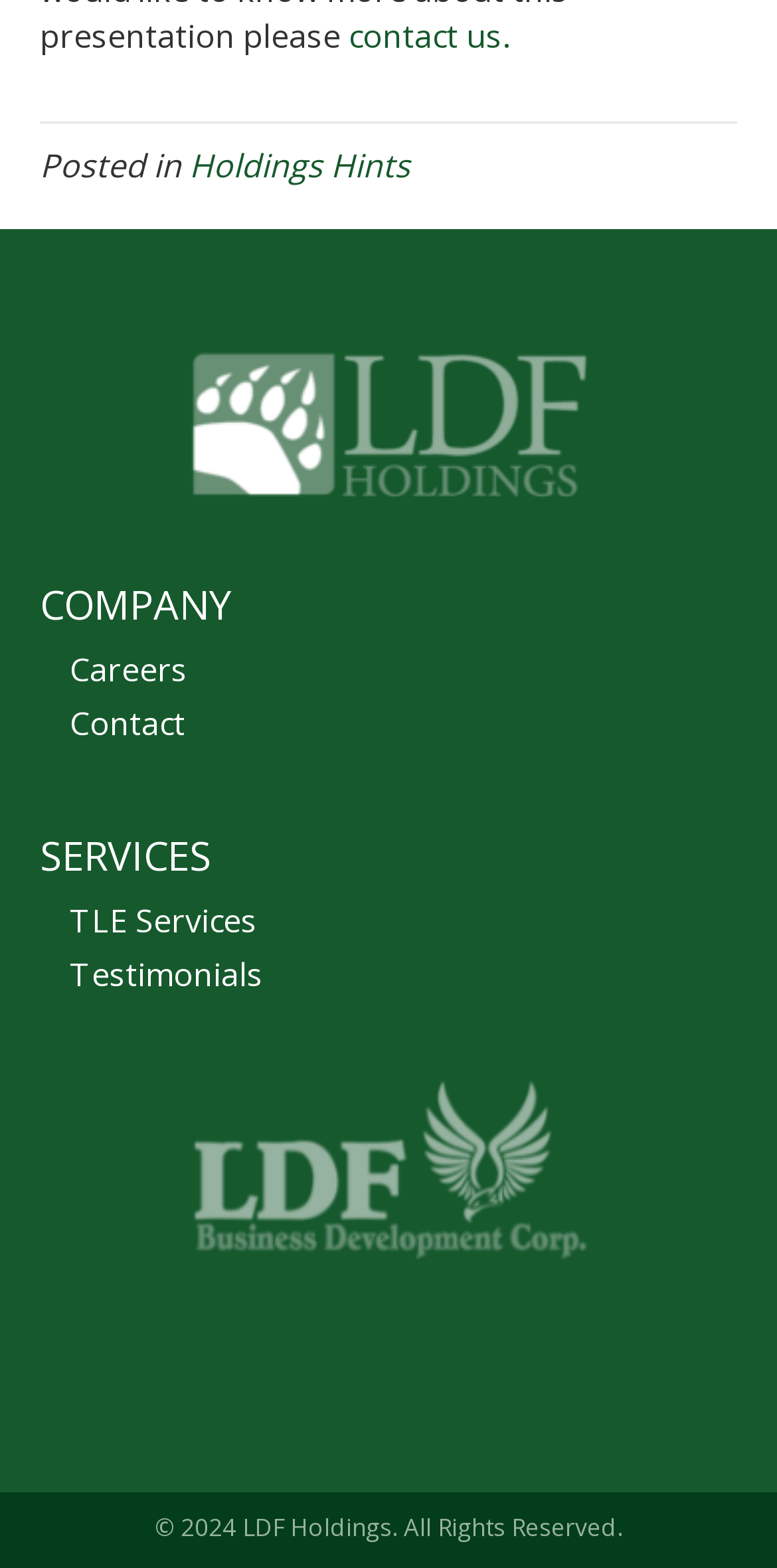What is the company name?
Provide a one-word or short-phrase answer based on the image.

LDF Holdings